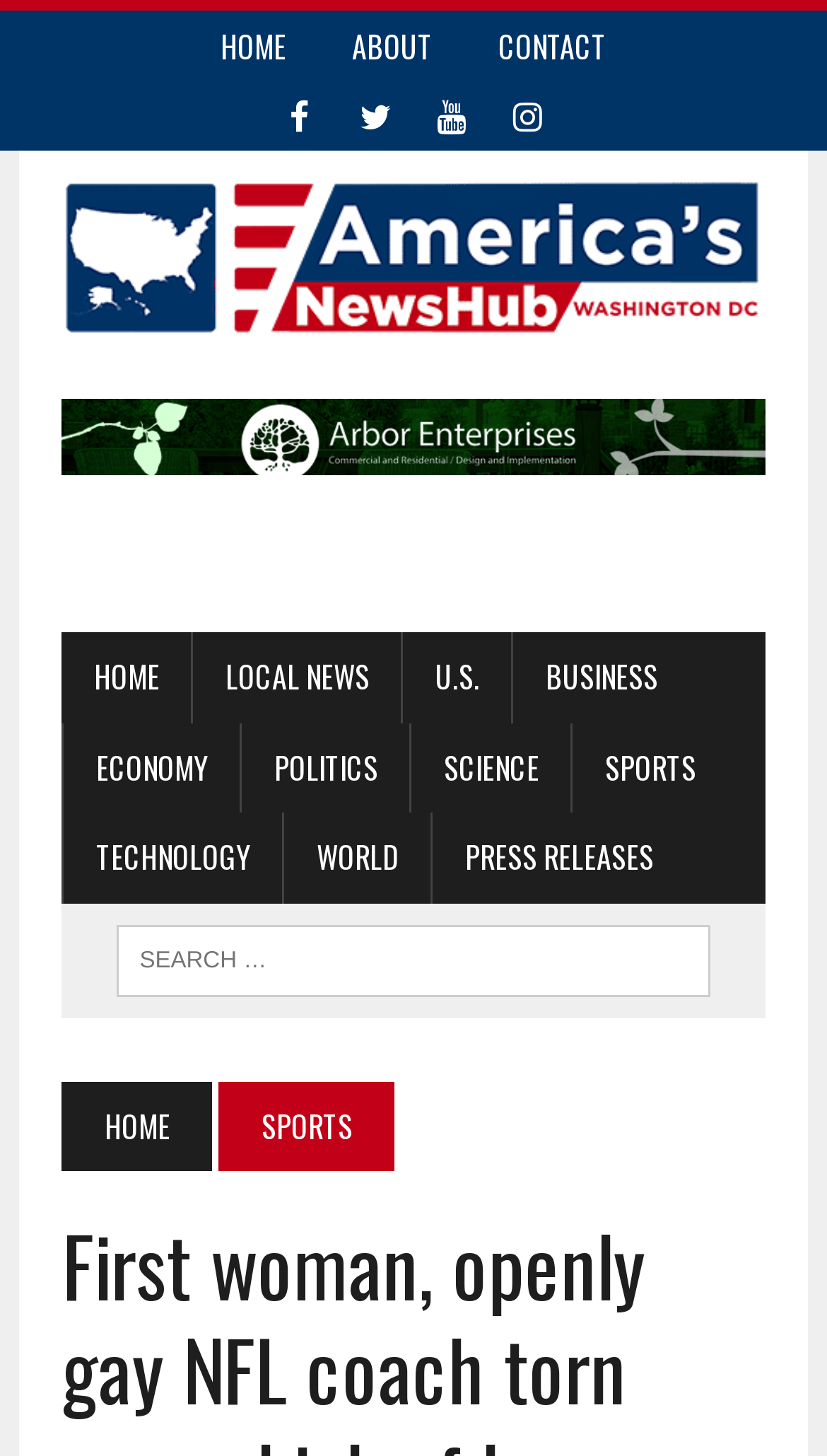What is the purpose of the search box?
Provide a concise answer using a single word or phrase based on the image.

To search for news articles